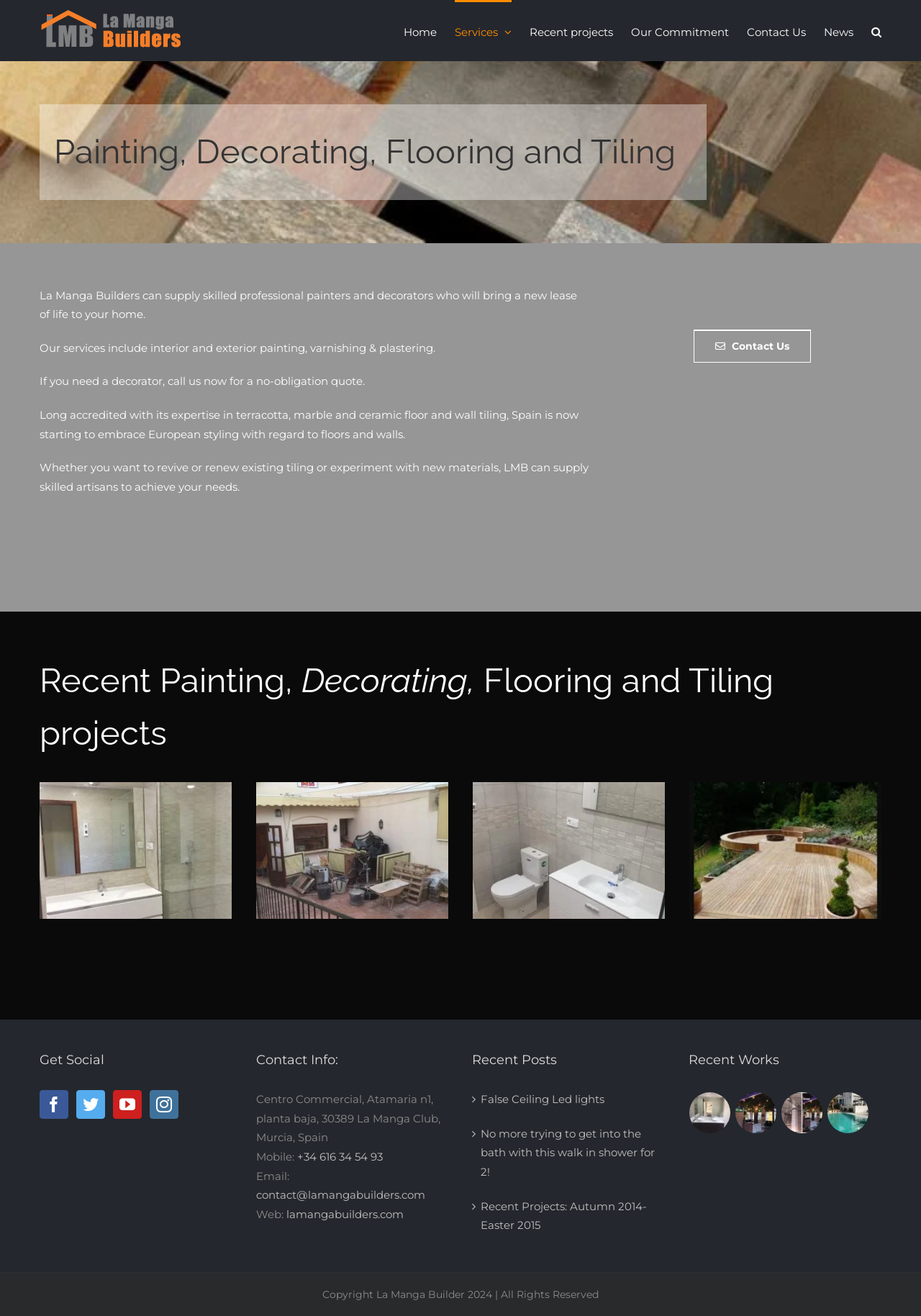Pinpoint the bounding box coordinates of the element you need to click to execute the following instruction: "Click the 'Contact Us' link". The bounding box should be represented by four float numbers between 0 and 1, in the format [left, top, right, bottom].

[0.811, 0.0, 0.875, 0.046]